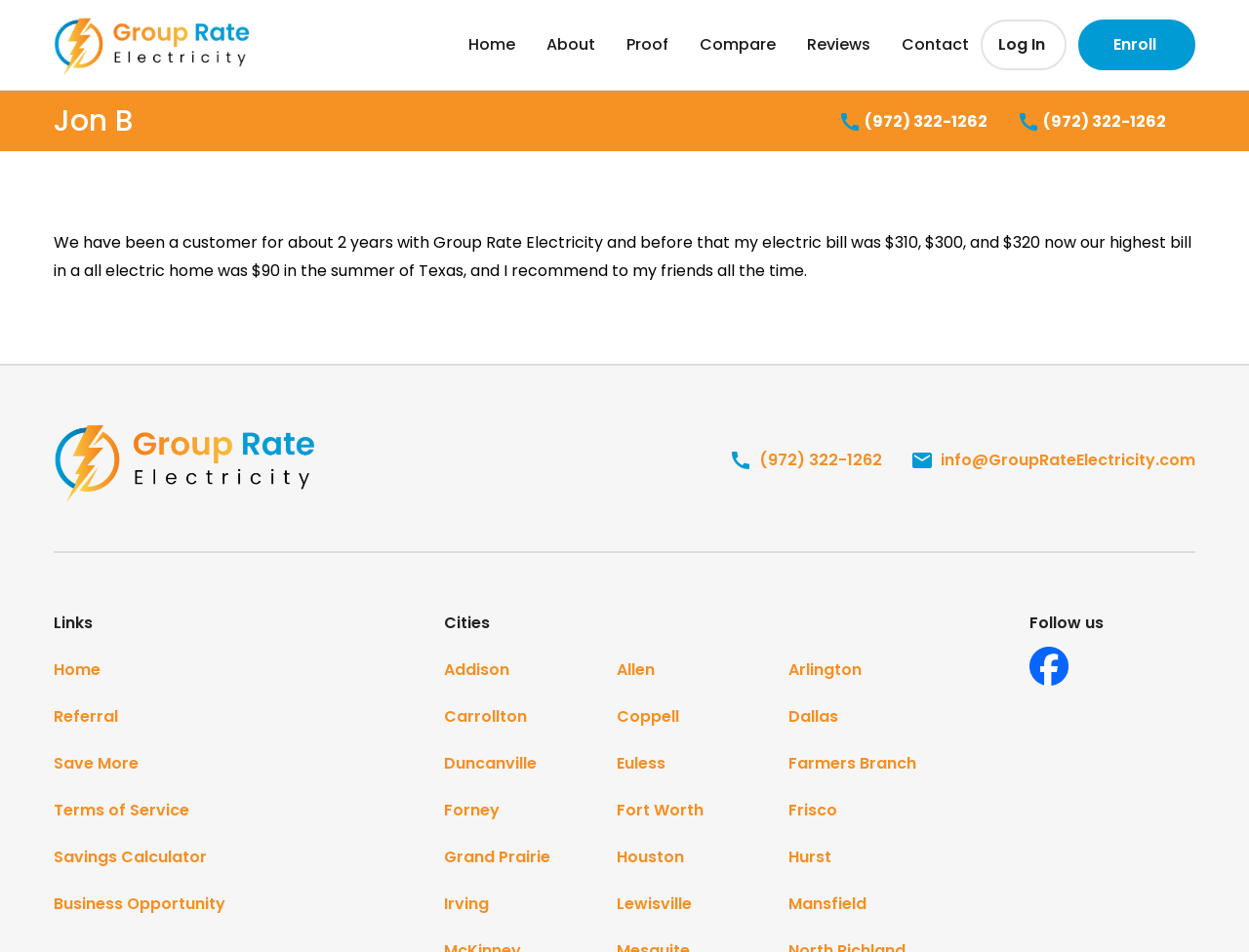Could you indicate the bounding box coordinates of the region to click in order to complete this instruction: "Click the 'Home' link".

[0.375, 0.0, 0.412, 0.094]